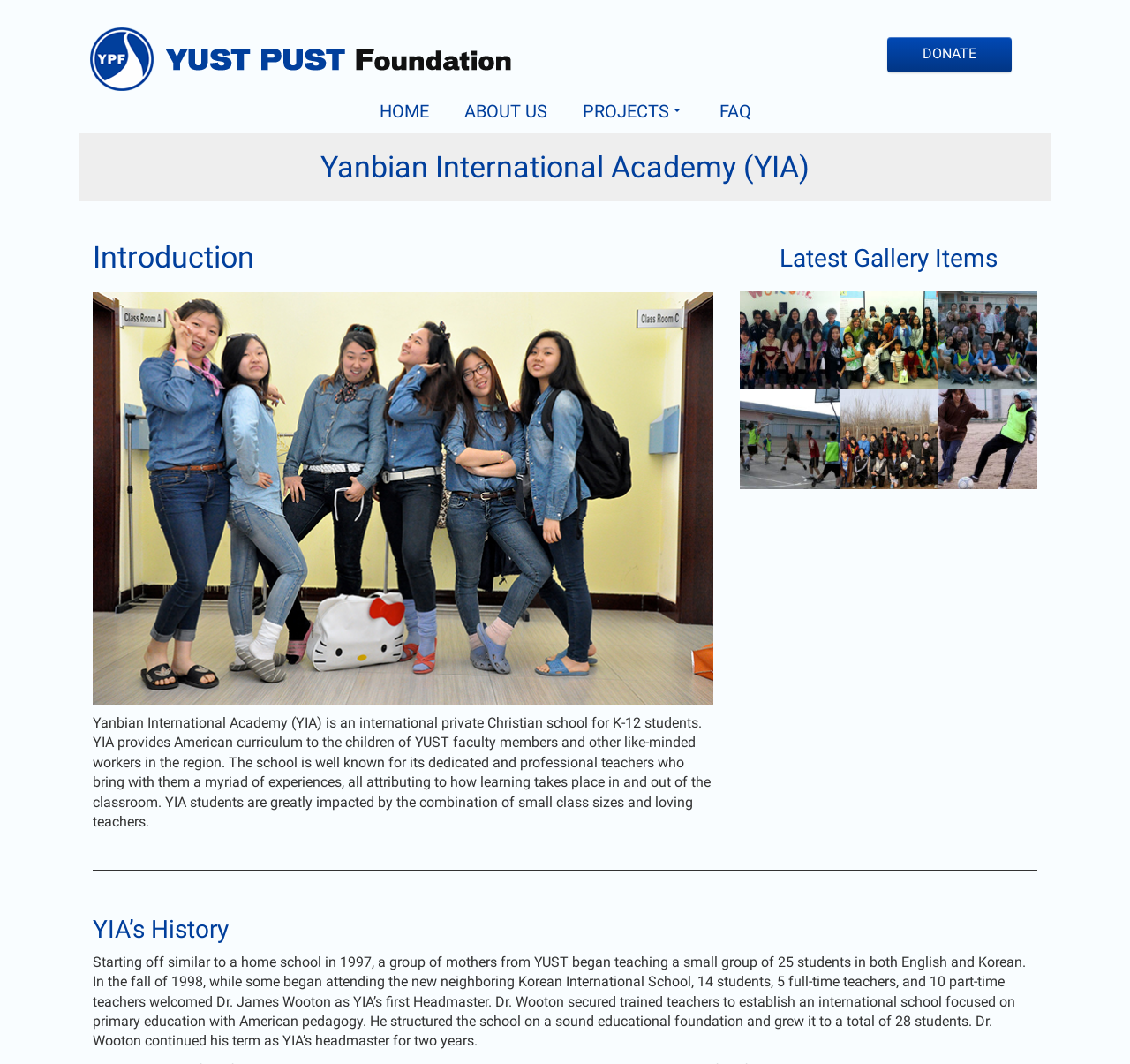Given the description: "FAQ", determine the bounding box coordinates of the UI element. The coordinates should be formatted as four float numbers between 0 and 1, [left, top, right, bottom].

[0.621, 0.085, 0.68, 0.124]